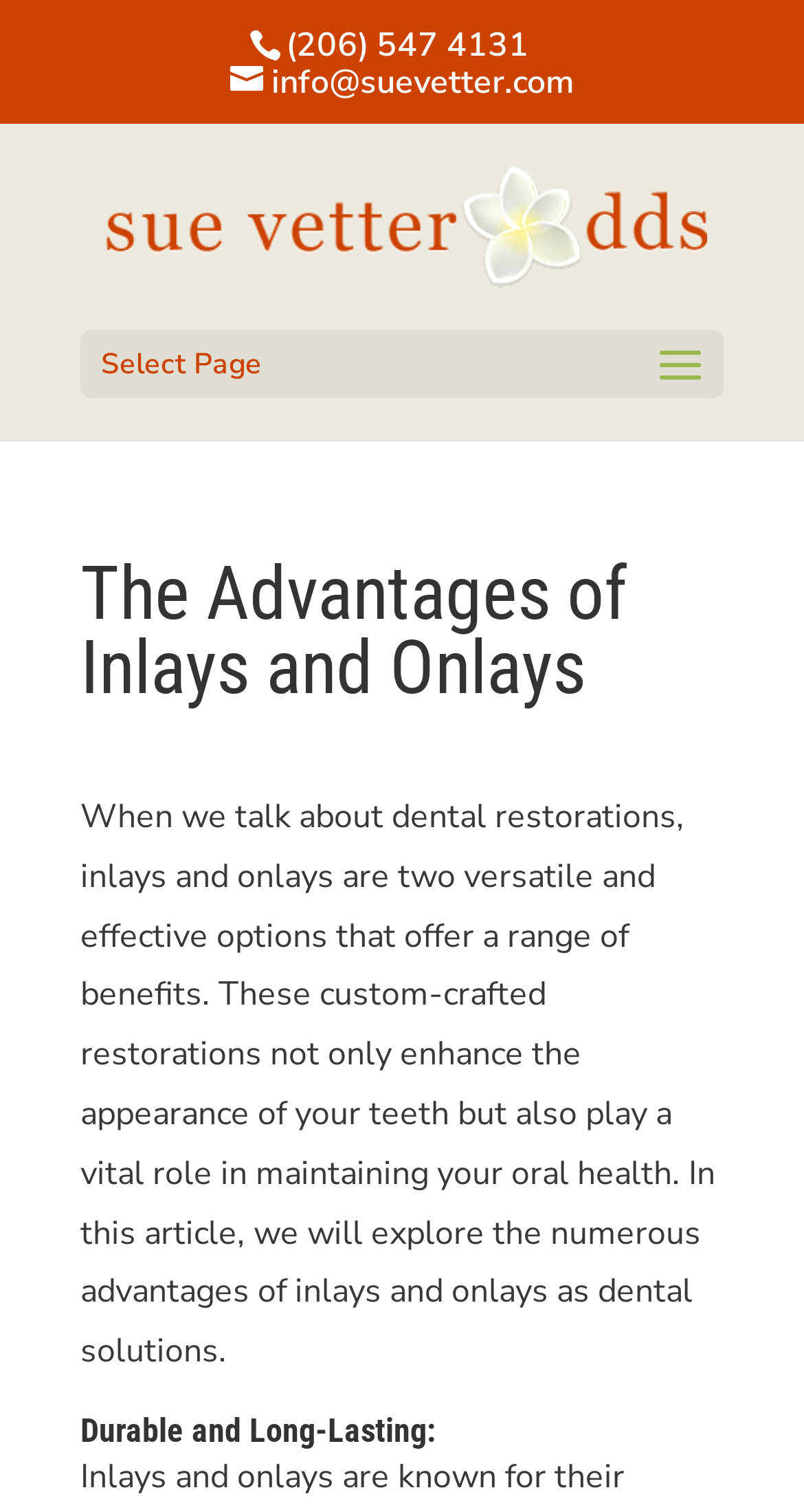Carefully examine the image and provide an in-depth answer to the question: What is the email address of the dentist?

I found the email address by looking at the link element with the text 'info@suevetter.com' which is located near the top of the page.